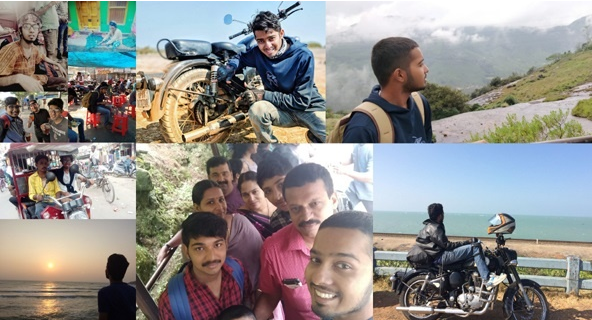Offer a detailed explanation of the image's components.

The image features a vibrant collage of moments capturing the essence of a hippie traveler's journey. At the center, individuals are shown engaging in various forms of transportation, from a rustic motorcycle in a scenic hilly backdrop to shared rides in rickshaws. The richness of the travel experience is further highlighted by scenes of community and connection, depicting the traveler with locals in crowded markets and scenic vistas. 

In the upper right corner, a thoughtful traveler gazes at majestic landscapes, embodying the spirit of exploration. The bottom row features serene beach sunsets alongside candid group shots, showcasing the friendships formed along the journey. Each image reflects the philosophy of a hippie traveler, where adventure intertwines with human connection, community support, and personal discovery. Overall, this collage beautifully encapsulates a narrative of travel that goes beyond mere sight-seeing to embrace the journey of self-realization and the bonds built with others along the way.